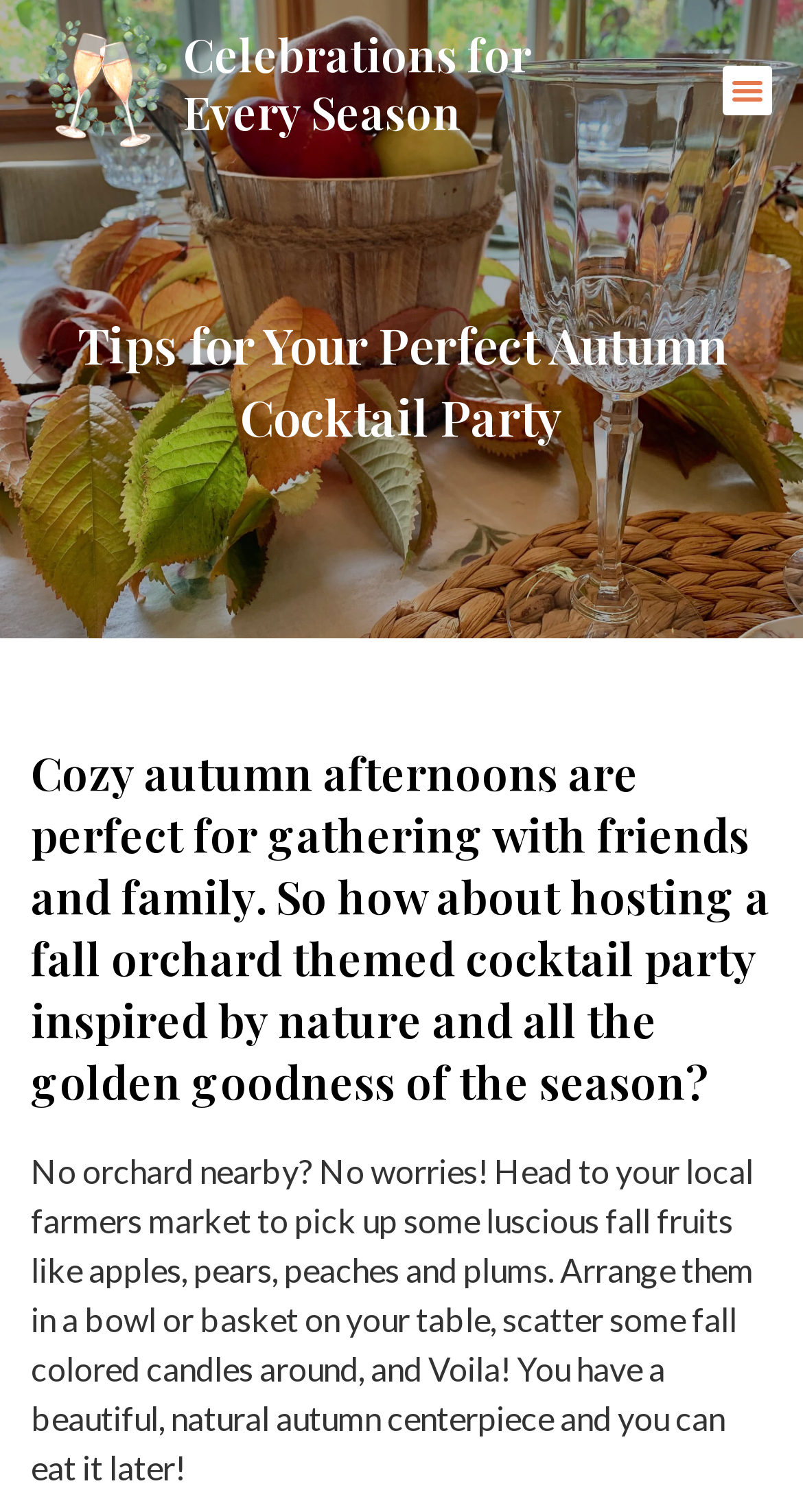Please find the bounding box for the UI component described as follows: "Celebrations for Every Season".

[0.228, 0.014, 0.662, 0.093]